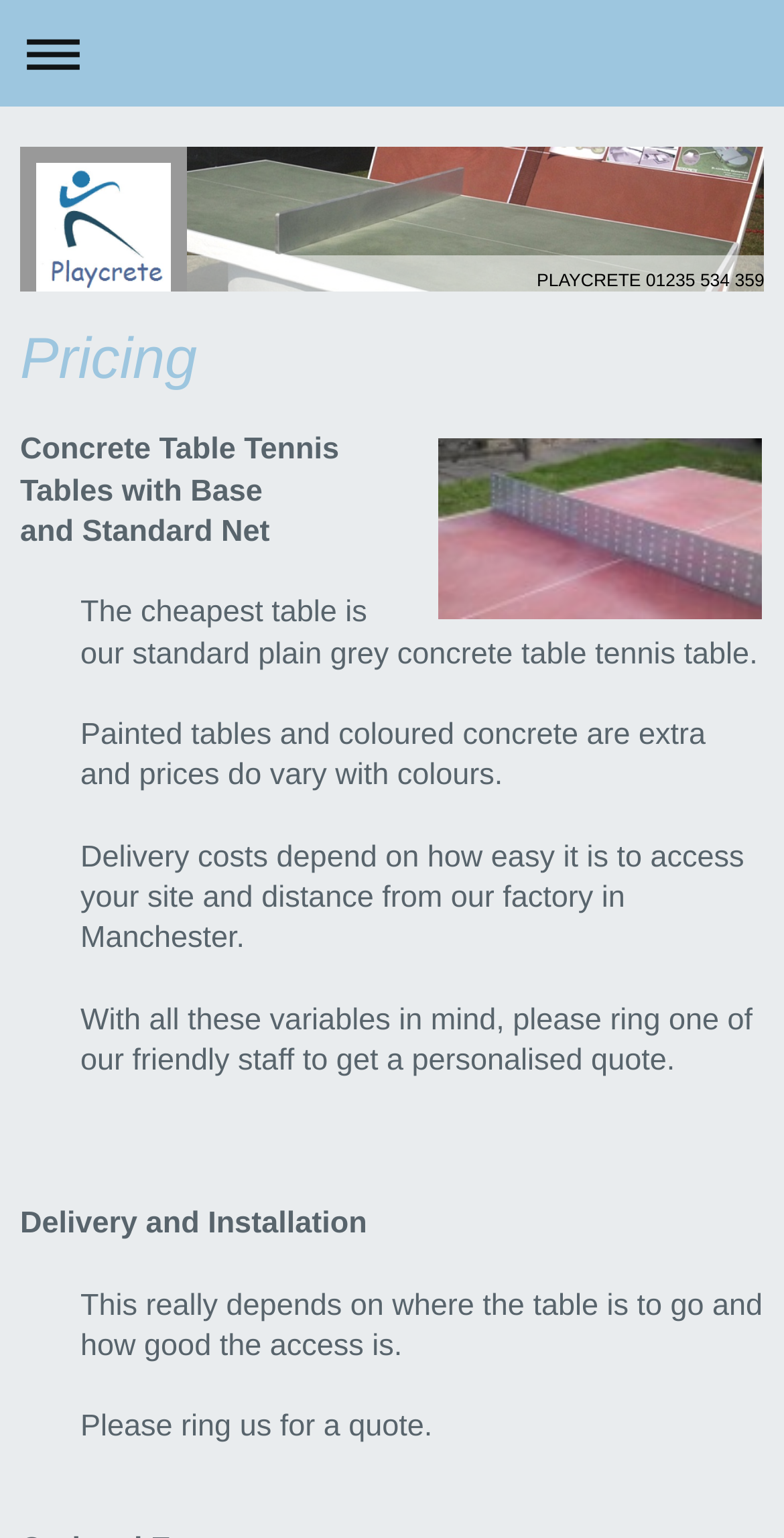What is required to get a quote?
Using the image, respond with a single word or phrase.

Ring the company